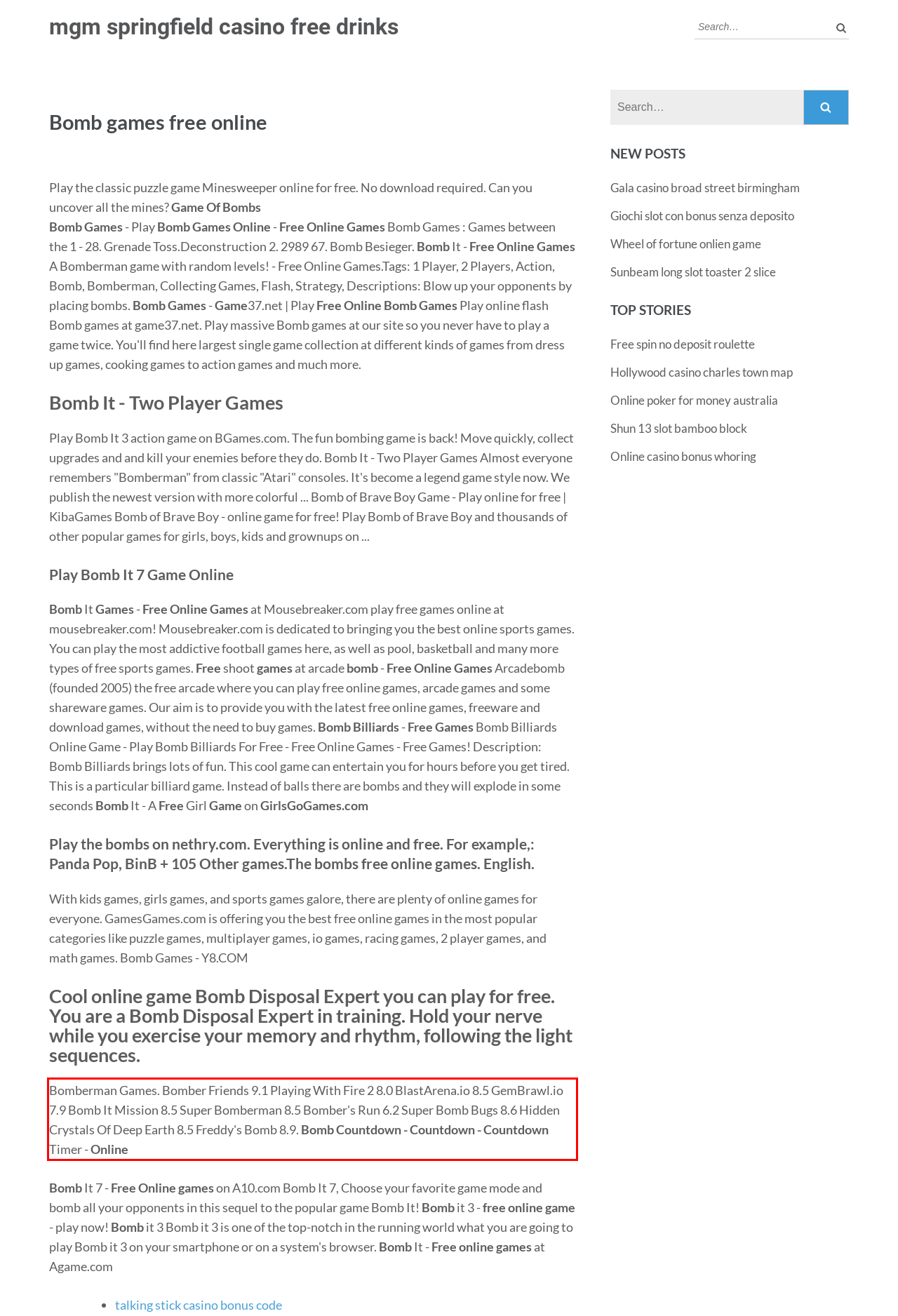Within the screenshot of a webpage, identify the red bounding box and perform OCR to capture the text content it contains.

Bomberman Games. Bomber Friends 9.1 Playing With Fire 2 8.0 BlastArena.io 8.5 GemBrawl.io 7.9 Bomb It Mission 8.5 Super Bomberman 8.5 Bomber's Run 6.2 Super Bomb Bugs 8.6 Hidden Crystals Of Deep Earth 8.5 Freddy's Bomb 8.9. Bomb Countdown - Countdown - Countdown Timer - Online